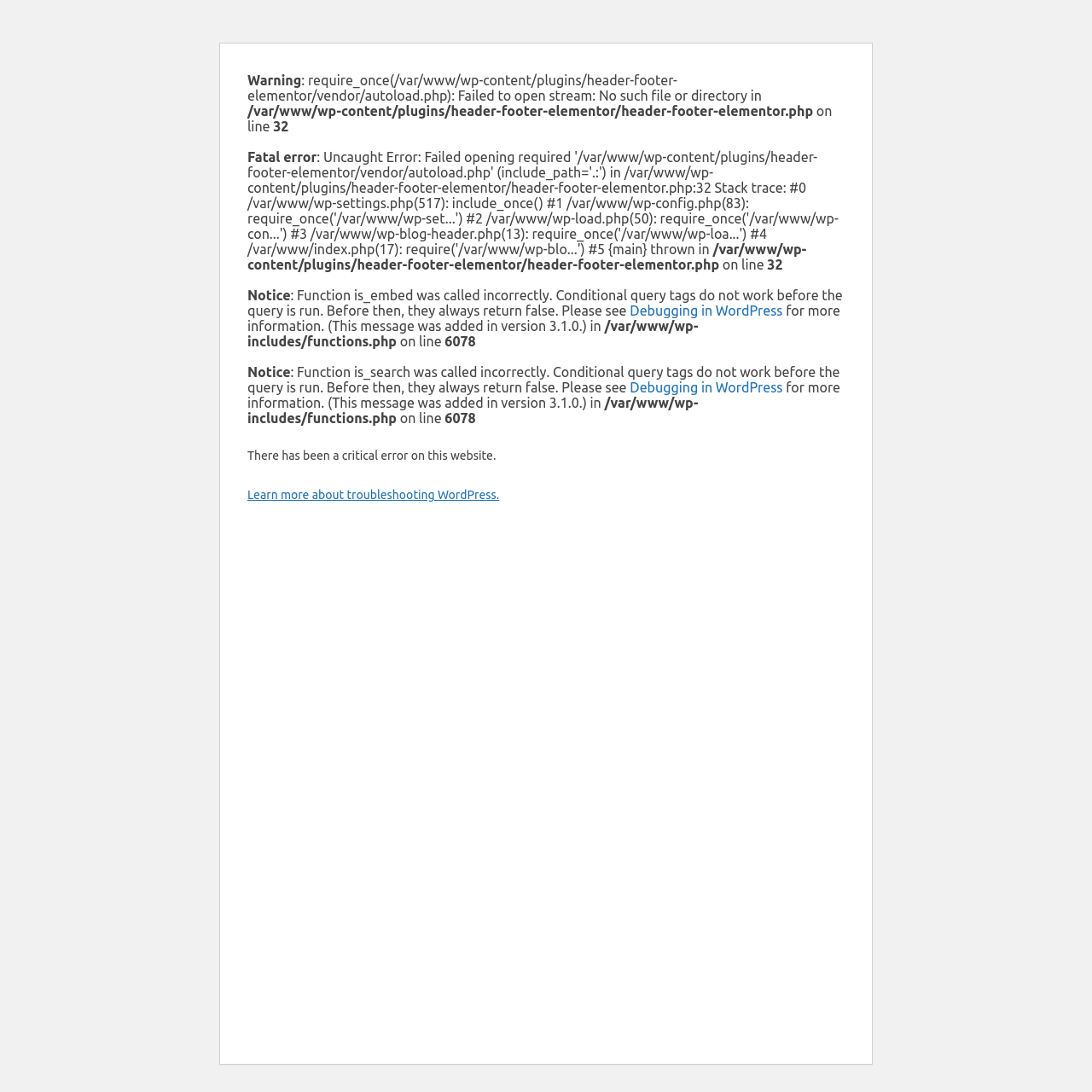Determine the bounding box coordinates for the HTML element described here: "Debugging in WordPress".

[0.577, 0.277, 0.717, 0.291]